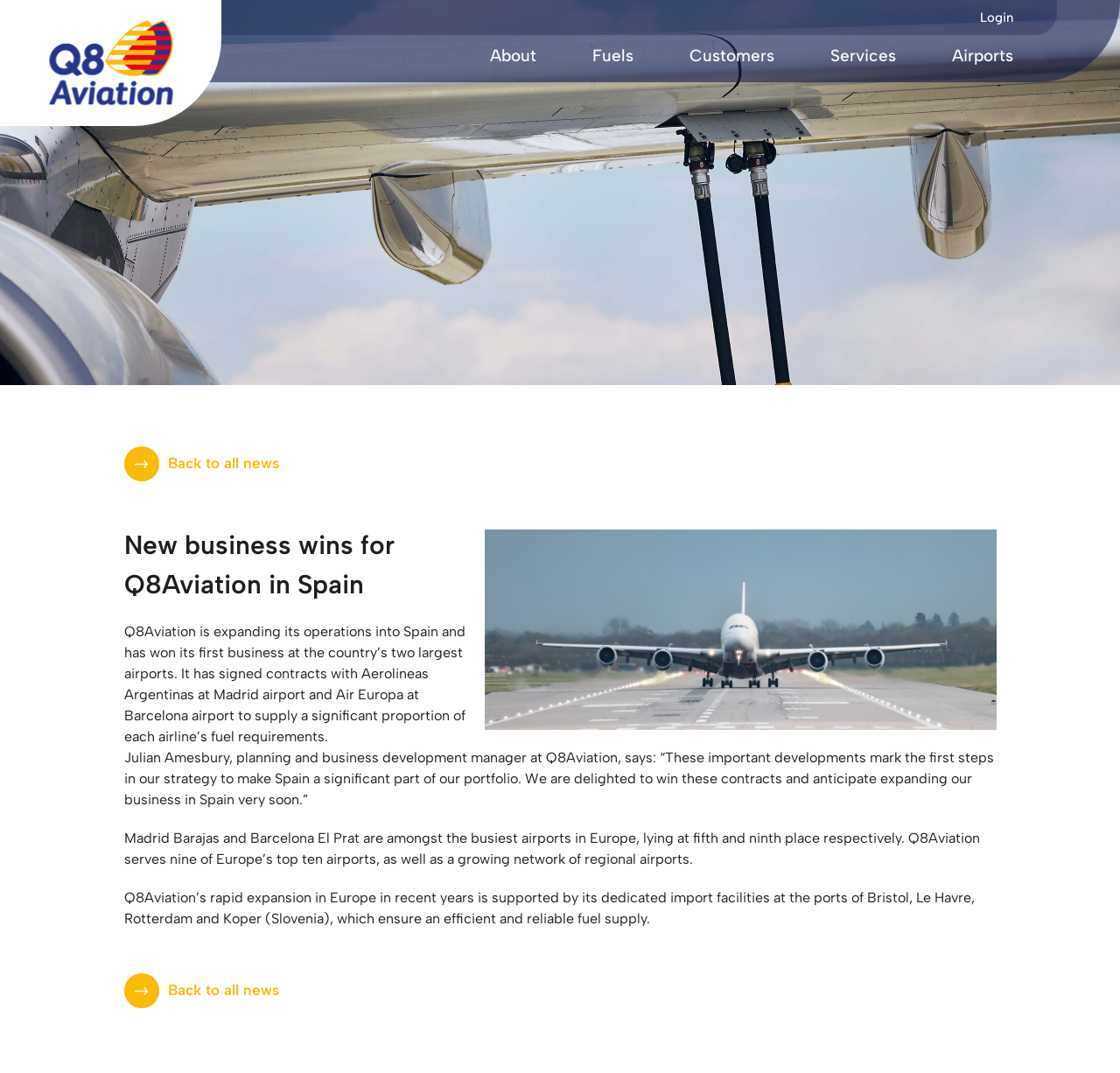Identify the bounding box coordinates of the clickable region to carry out the given instruction: "Go back to all news".

[0.111, 0.907, 0.889, 0.94]